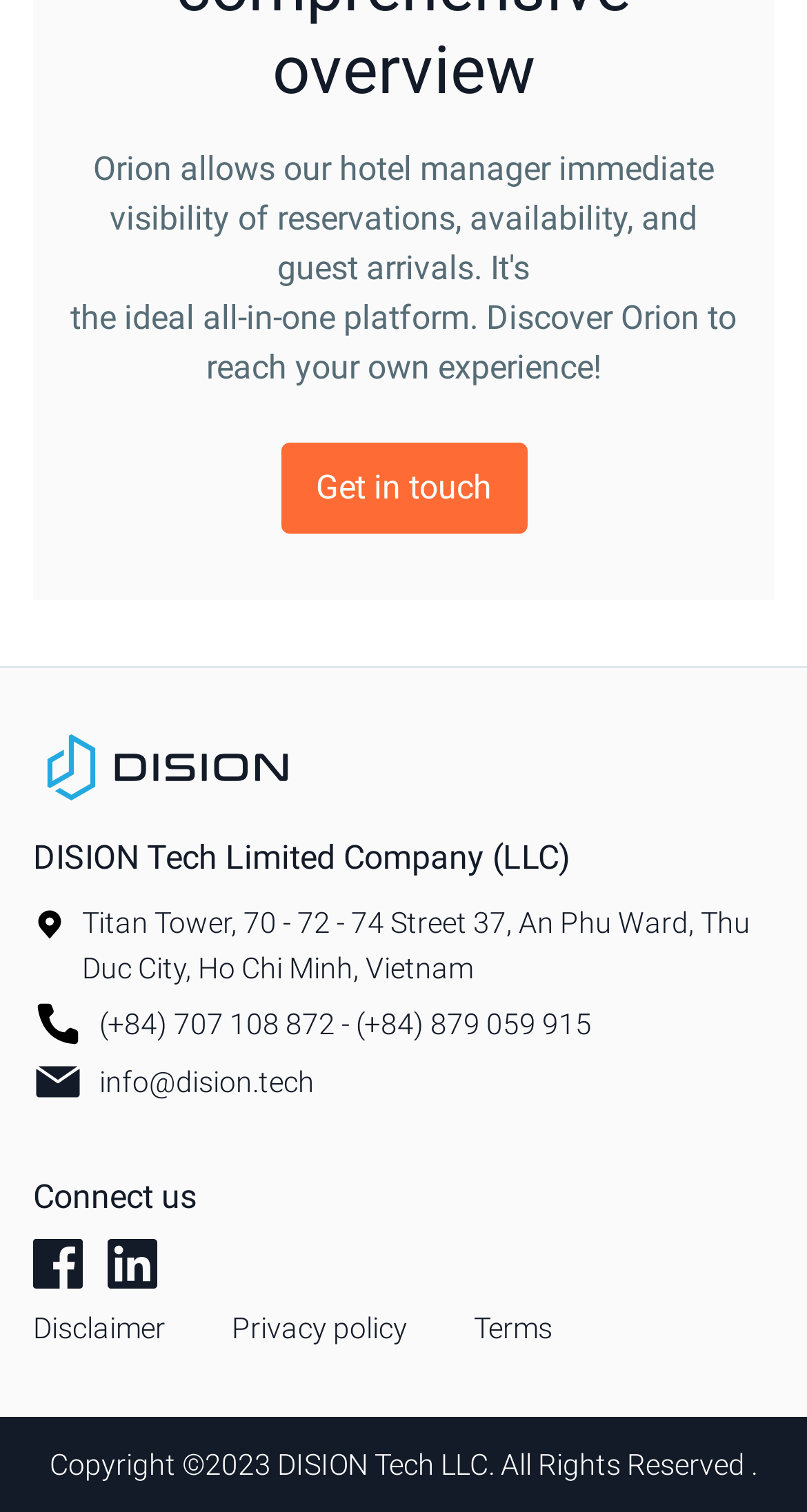Could you locate the bounding box coordinates for the section that should be clicked to accomplish this task: "Read about EARLY AND UNINTENDED PREGNANCY (EUP)".

None